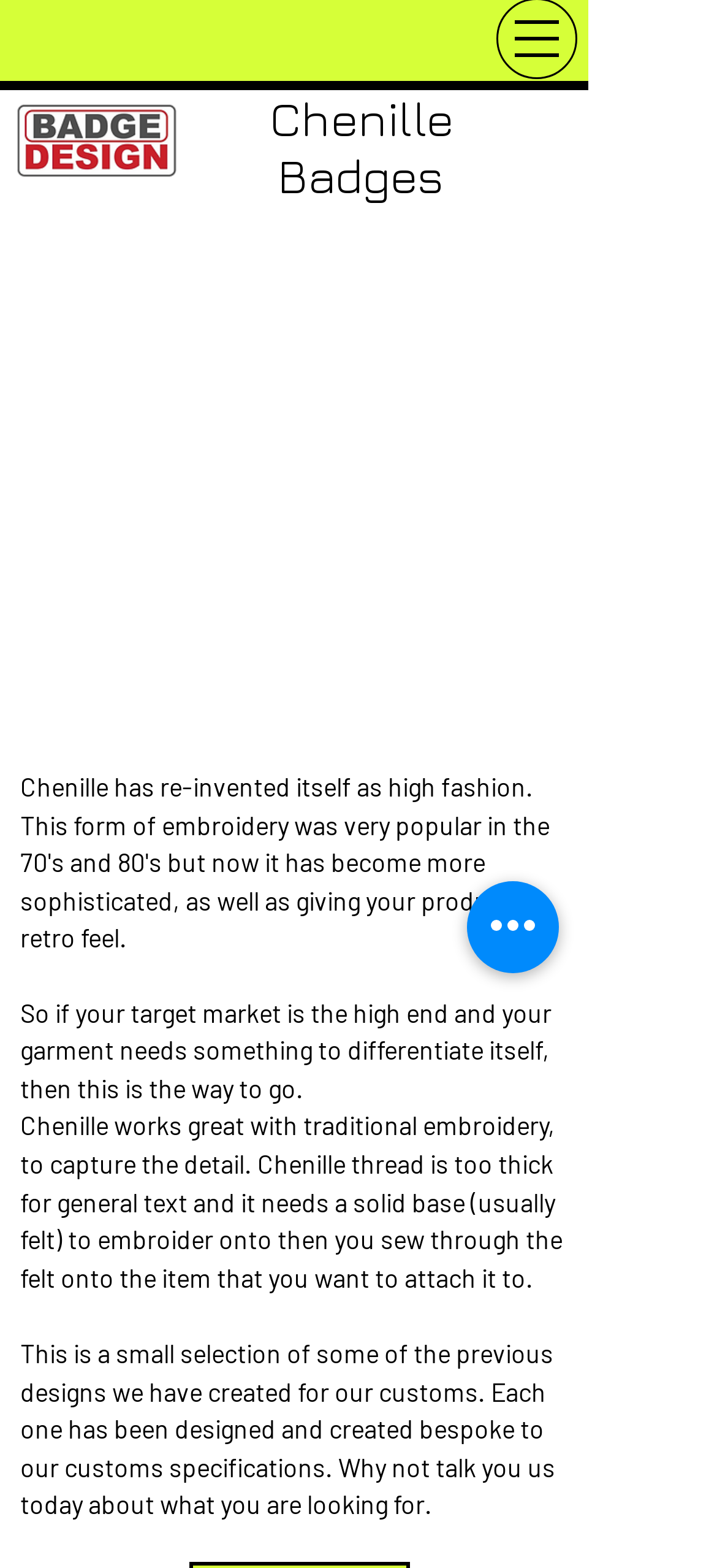What is the main purpose of Chenille? Please answer the question using a single word or phrase based on the image.

High fashion